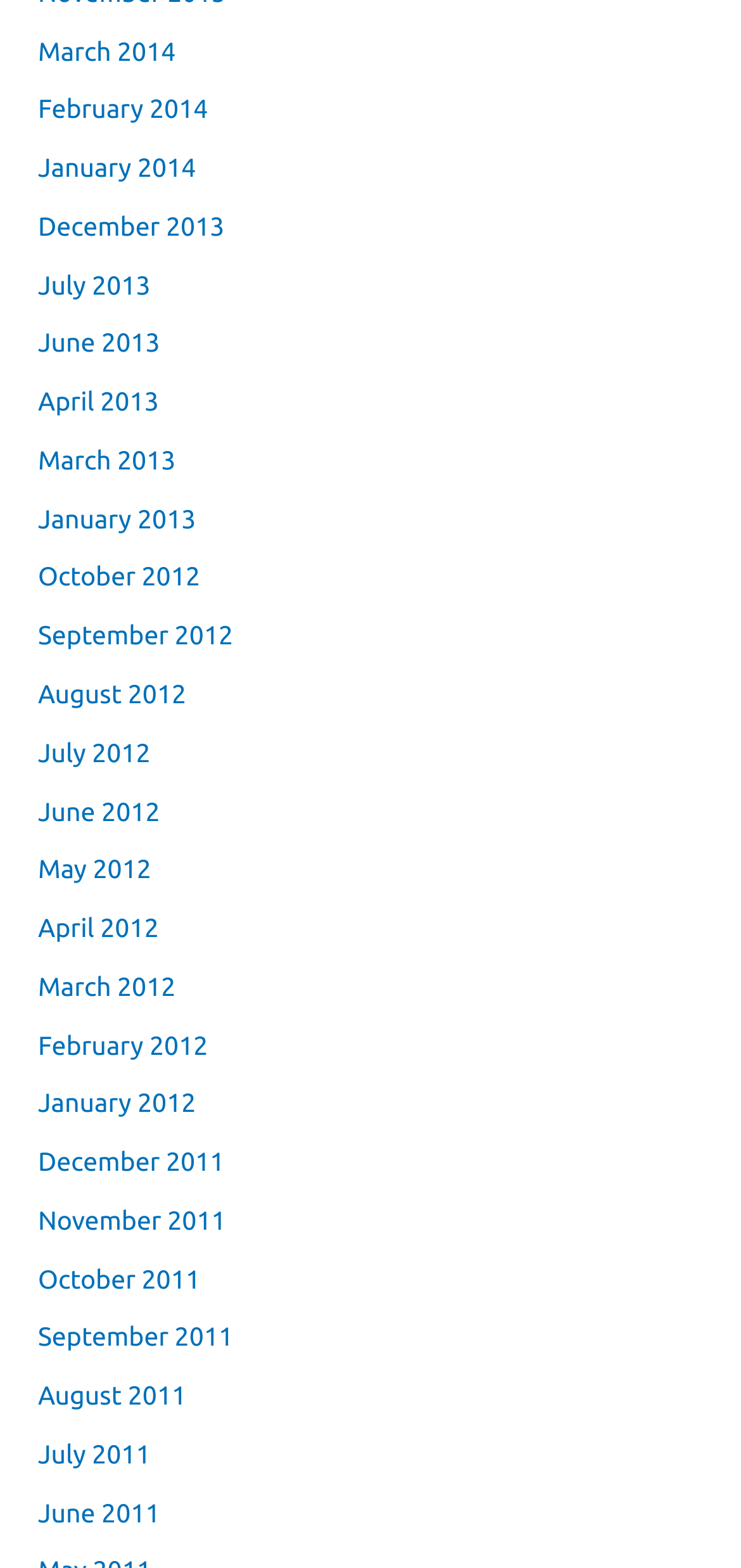What is the latest month available on this webpage?
Using the visual information, respond with a single word or phrase.

March 2014